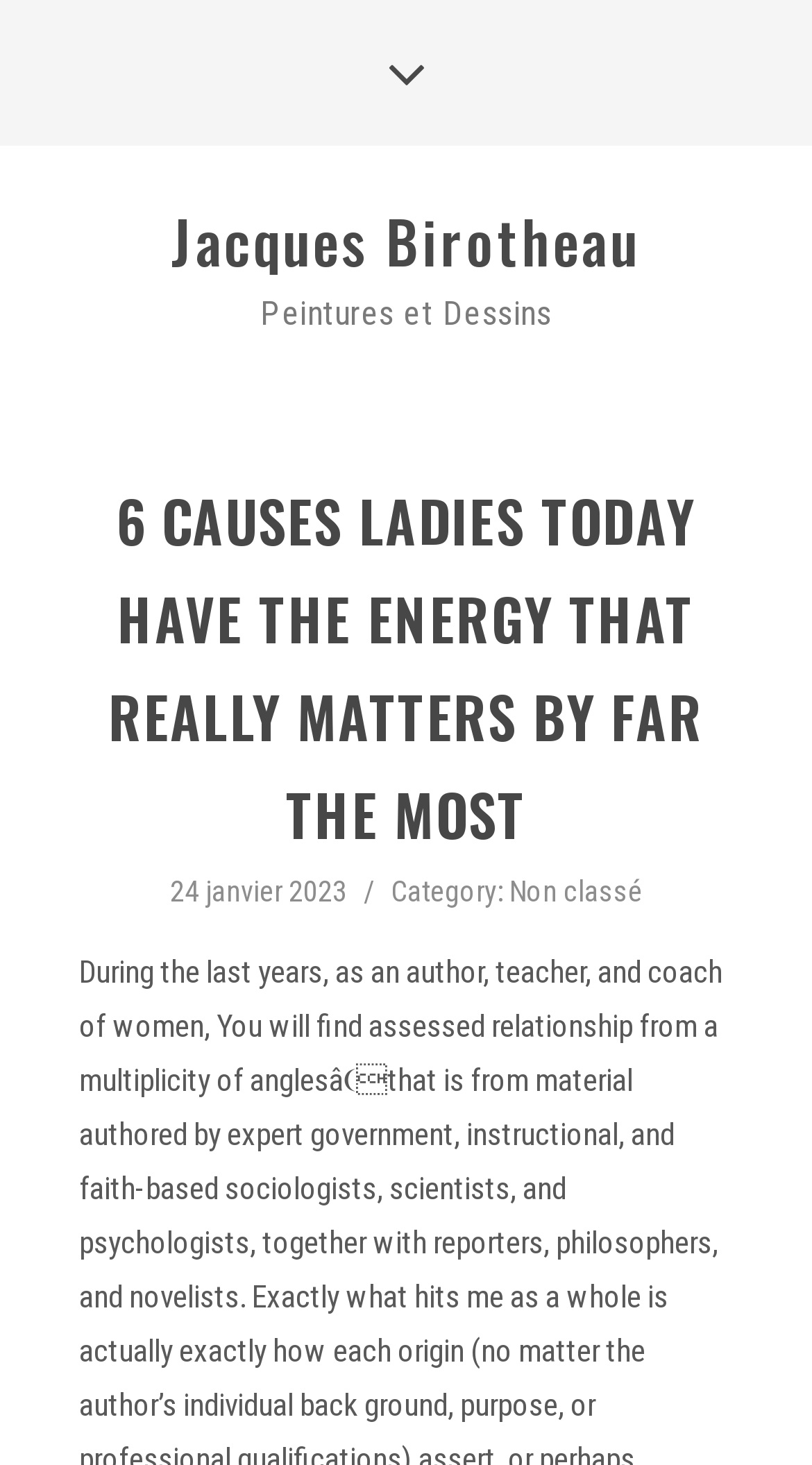Use a single word or phrase to answer the question: Is the article about relationships?

Yes